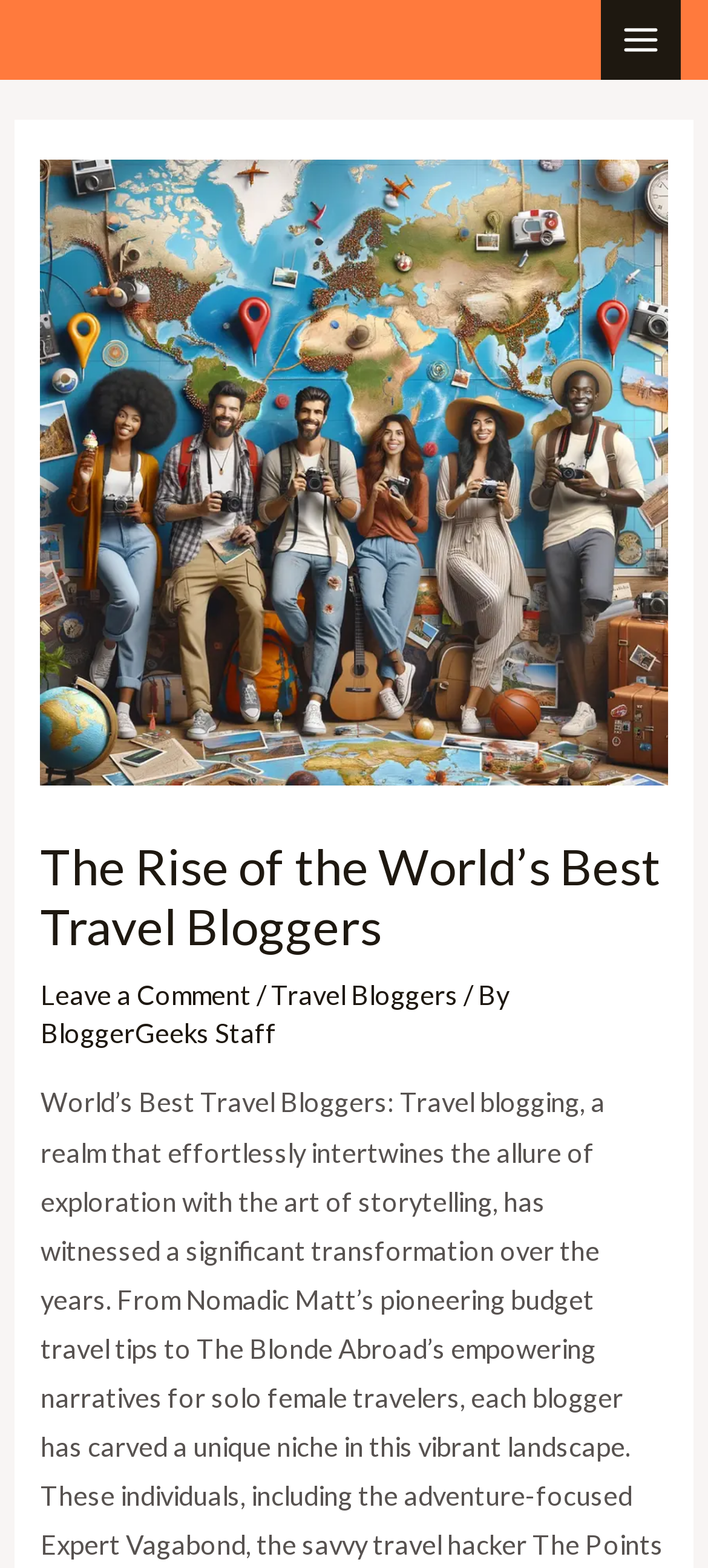Answer the question briefly using a single word or phrase: 
Who wrote the article?

BloggerGeeks Staff